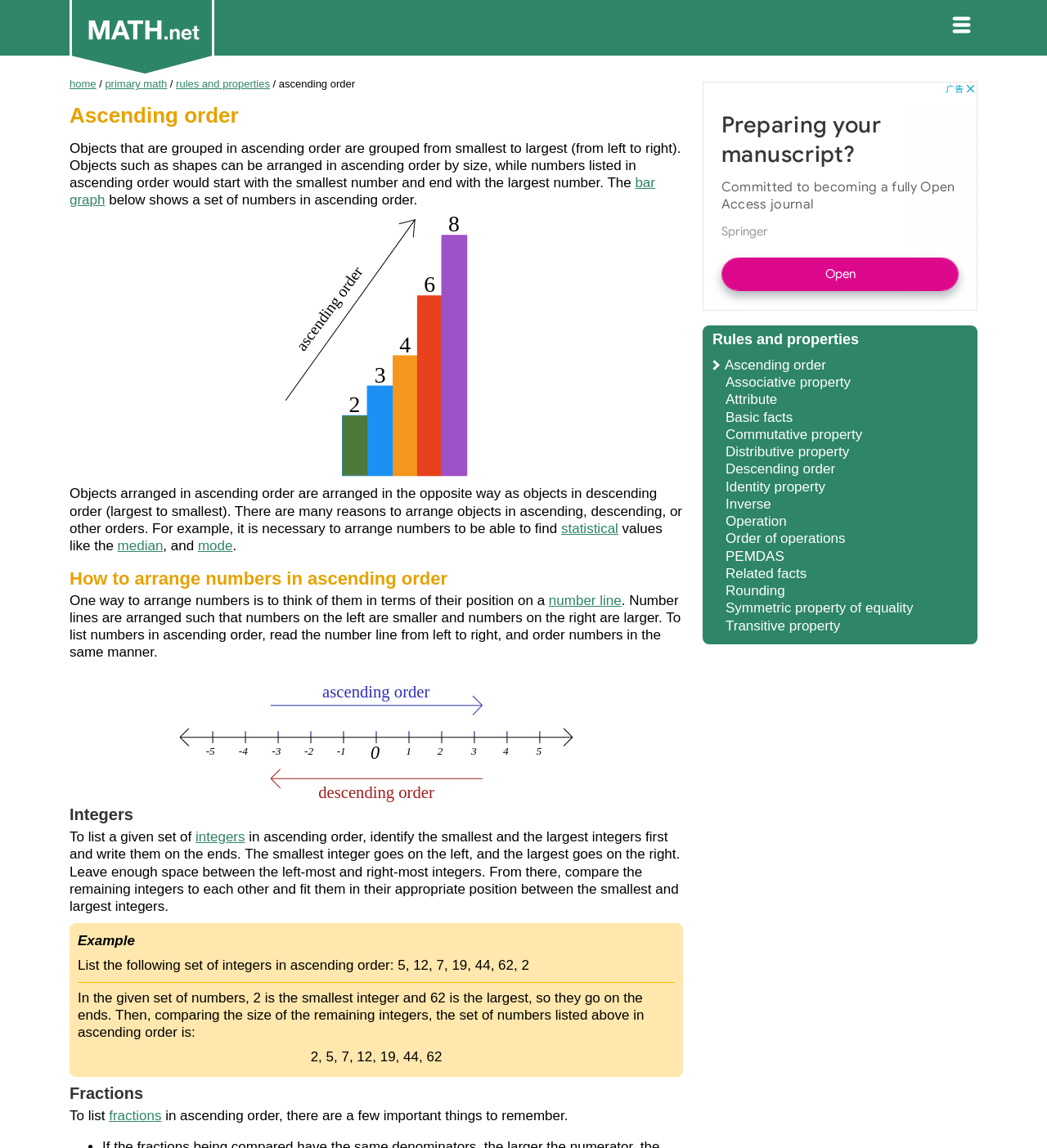Respond to the question below with a single word or phrase:
What is the purpose of arranging objects in ascending order?

To find statistical values